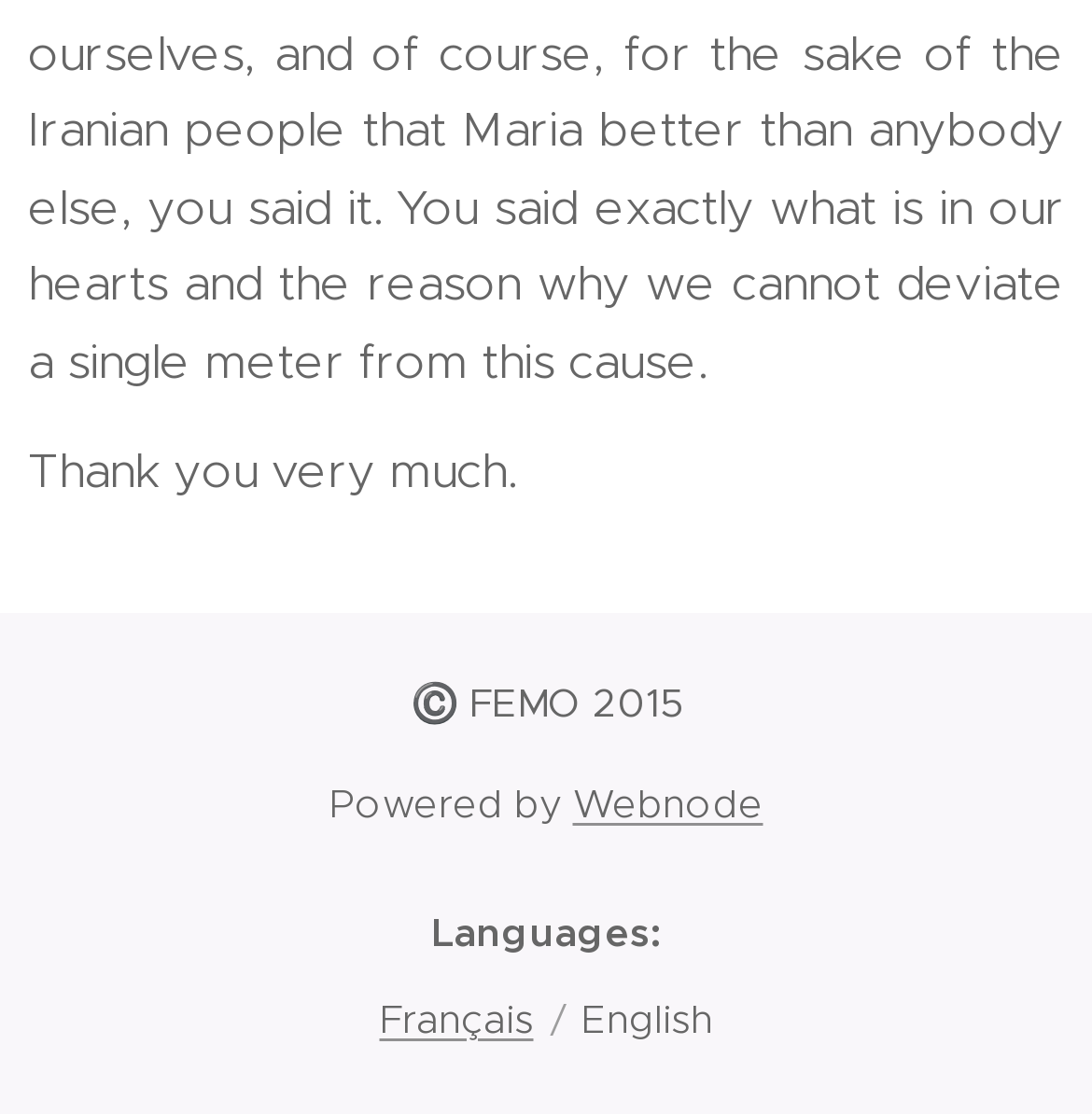What is the first word of the StaticText at the top of the page?
Based on the image, respond with a single word or phrase.

Thank